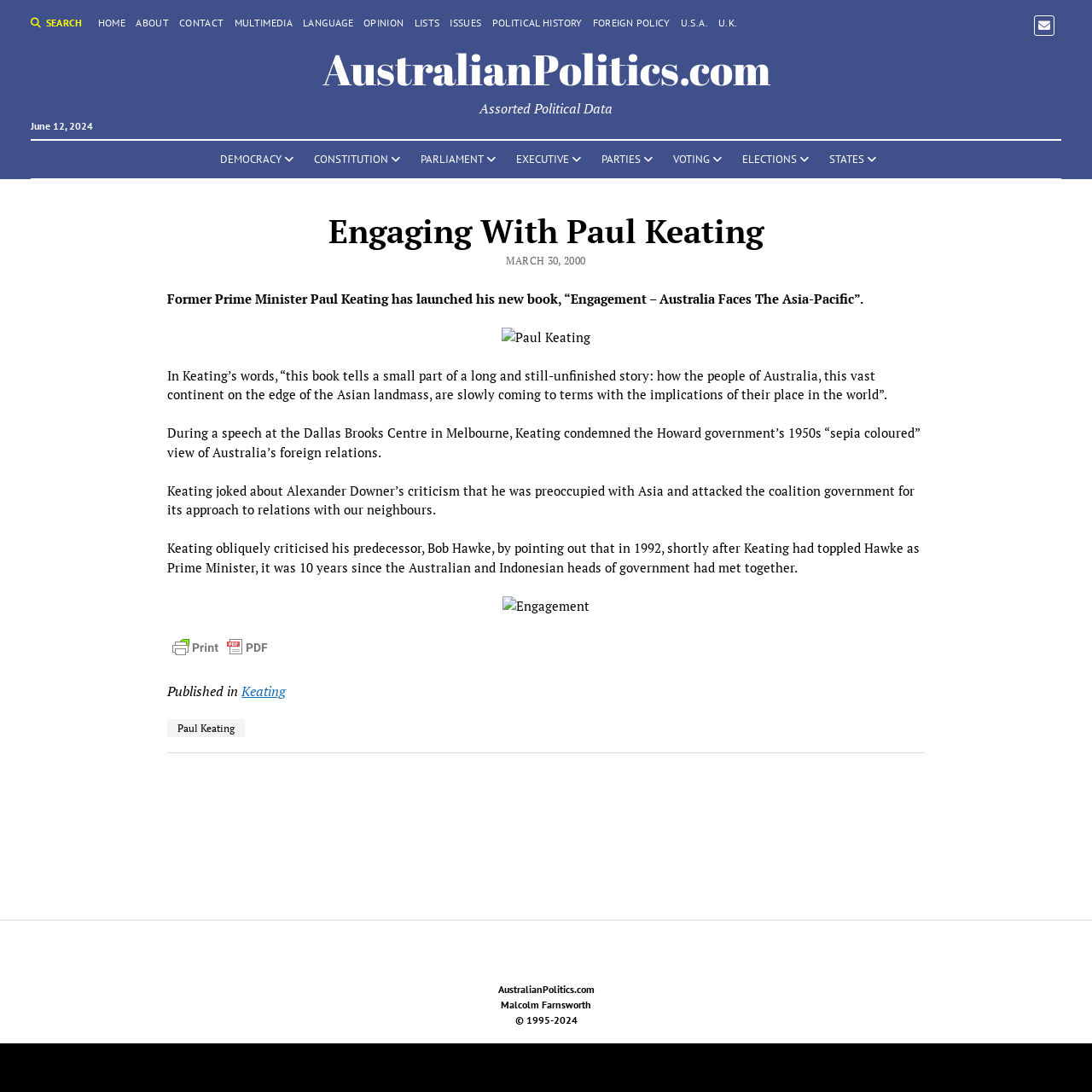Using the given element description, provide the bounding box coordinates (top-left x, top-left y, bottom-right x, bottom-right y) for the corresponding UI element in the screenshot: FOREIGN POLICY

[0.543, 0.014, 0.614, 0.028]